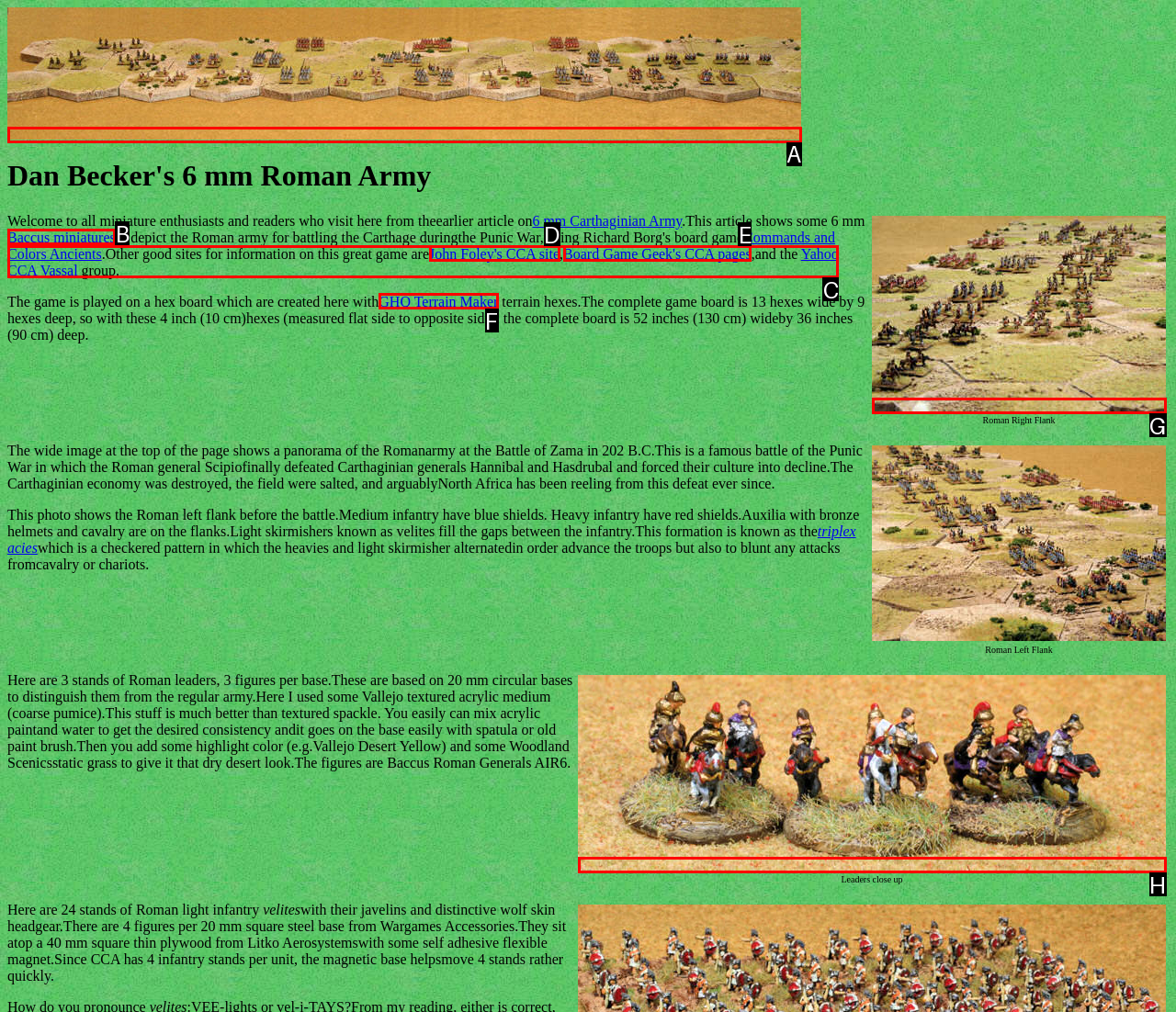Determine which option matches the element description: Baccus miniatures
Reply with the letter of the appropriate option from the options provided.

B